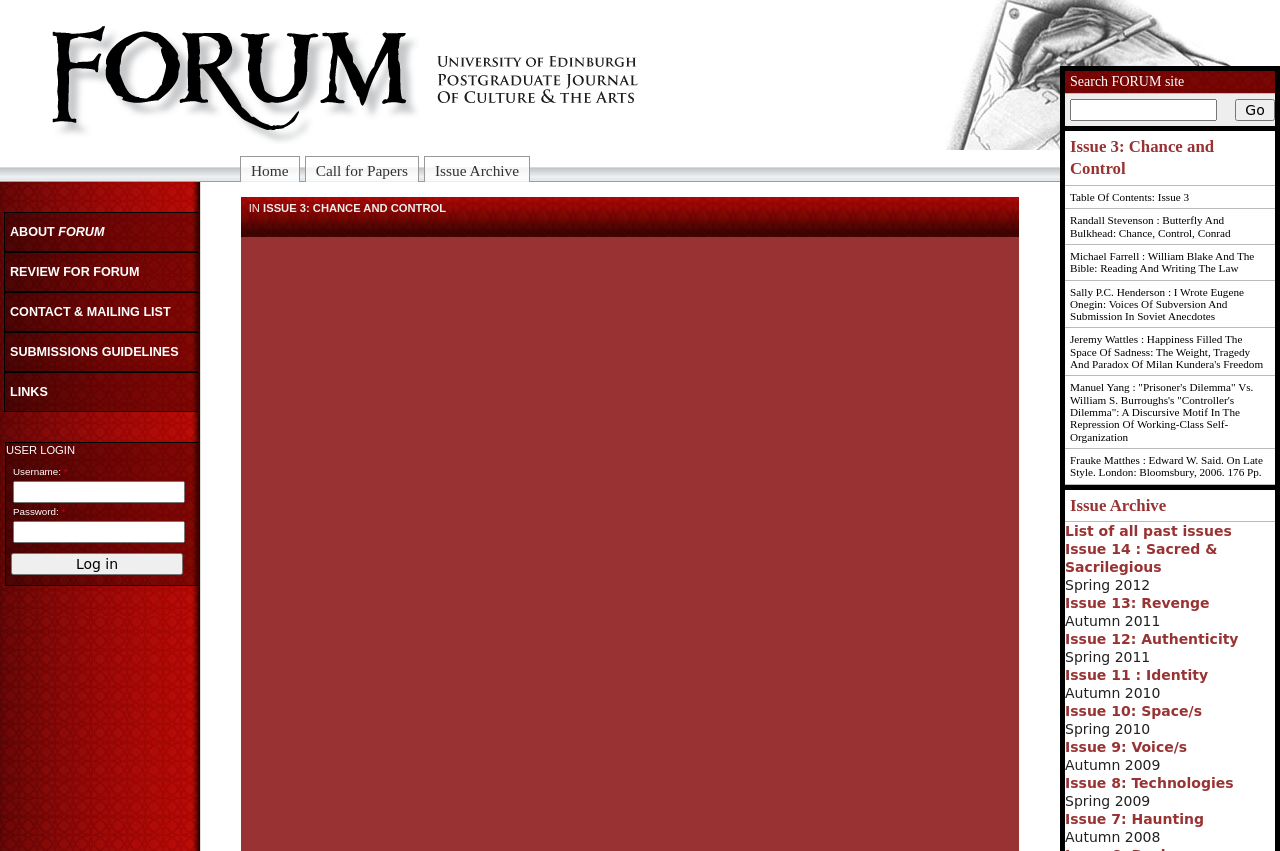Summarize the webpage in an elaborate manner.

The webpage appears to be a postgraduate journal website, specifically the FORUM Postgraduate Journal. At the top left, there is a navigation menu with links to "Home", "Call for Papers", and "Issue Archive". Below this menu, there are additional links to "ABOUT FORUM", "REVIEW FOR FORUM", "CONTACT & MAILING LIST", "SUBMISSIONS GUIDELINES", and "LINKS".

On the right side of the page, there is a user login section with fields for username and password, along with a "Log in" button. Above this section, there is a search bar with a "Go" button, allowing users to search the FORUM site.

The main content of the page is dedicated to Issue 3: Chance and Control, with a table of contents listing various articles, including "Butterfly And Bulkhead: Chance, Control, Conrad" by Randall Stevenson, "William Blake And The Bible: Reading And Writing The Law" by Michael Farrell, and several others.

Below the table of contents, there is an "Issue Archive" section, which lists past issues of the journal, including Issue 14: Sacred & Sacrilegious, Issue 13: Revenge, and several others, each with a corresponding publication date.